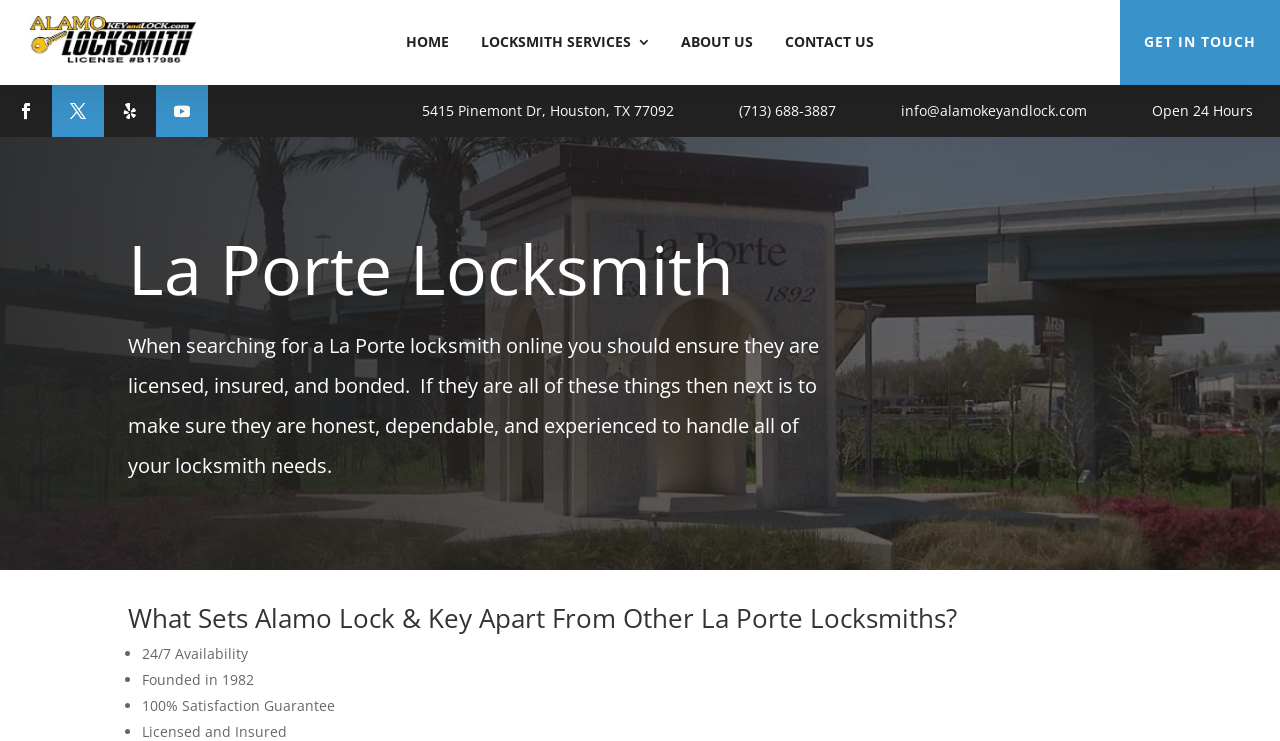Refer to the image and provide an in-depth answer to the question:
What is the year the locksmith was founded?

I found the year by looking at the ListMarker element with the text '•' and then finding the StaticText element with the text 'Founded in 1982' which is one of the features that sets Alamo Lock & Key apart from other La Porte locksmiths.